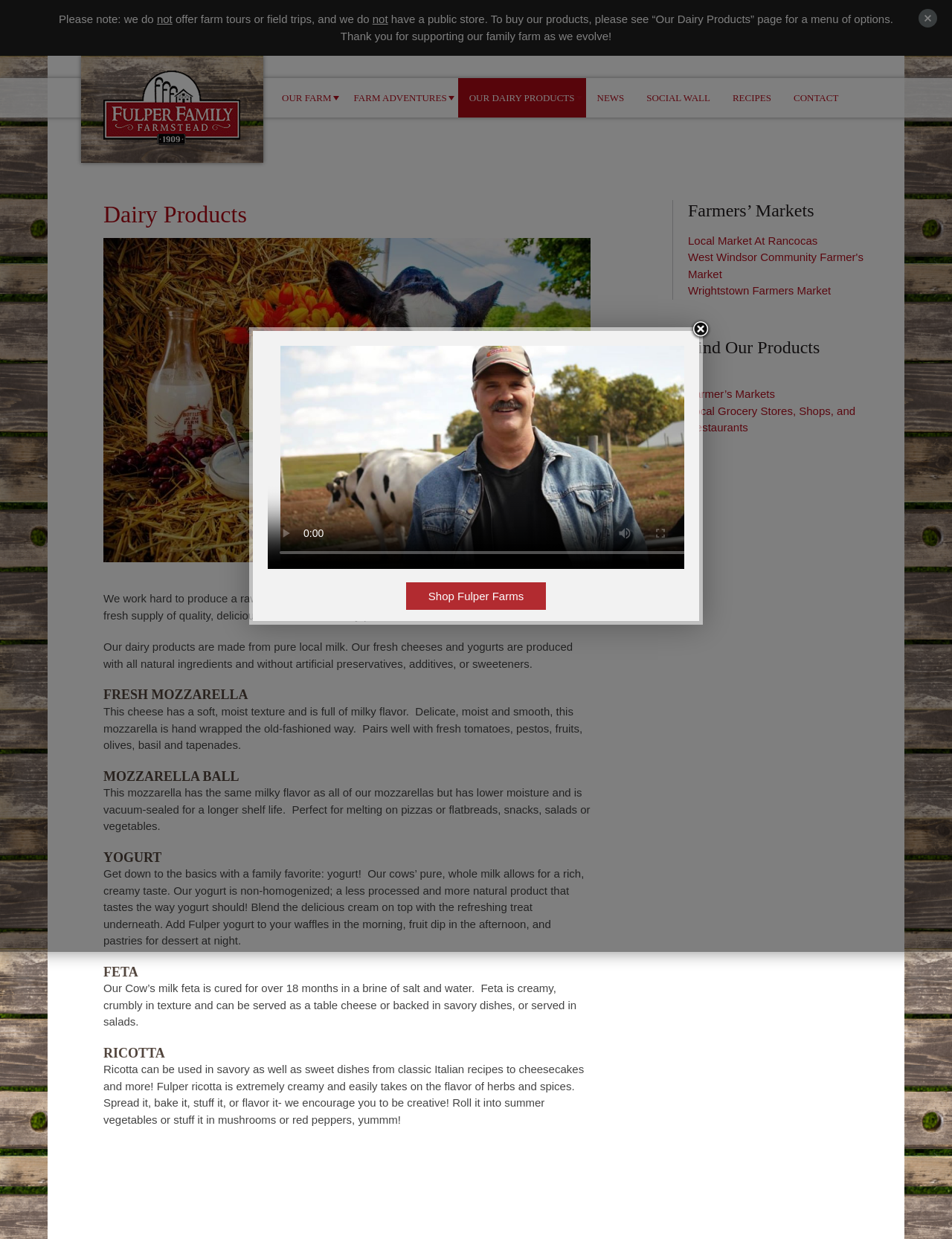Where can I find Fulper Family Farmstead's products?
Please provide a comprehensive answer based on the information in the image.

The webpage provides information on where to find Fulper Family Farmstead's products, including farmers' markets and local grocery stores, as mentioned in the 'Find Our Products' section of the webpage.